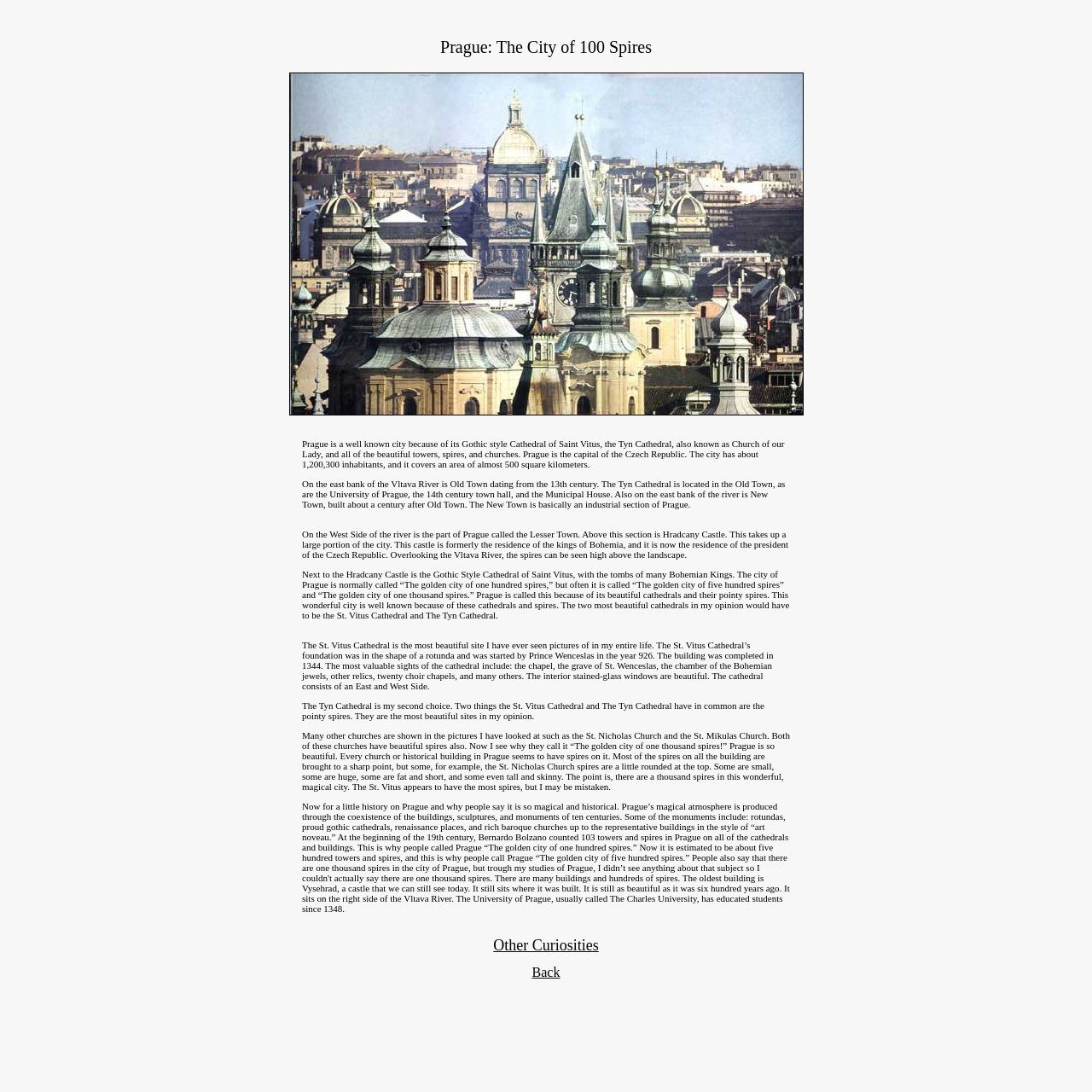How many inhabitants does Prague have?
Look at the screenshot and give a one-word or phrase answer.

1,200,300